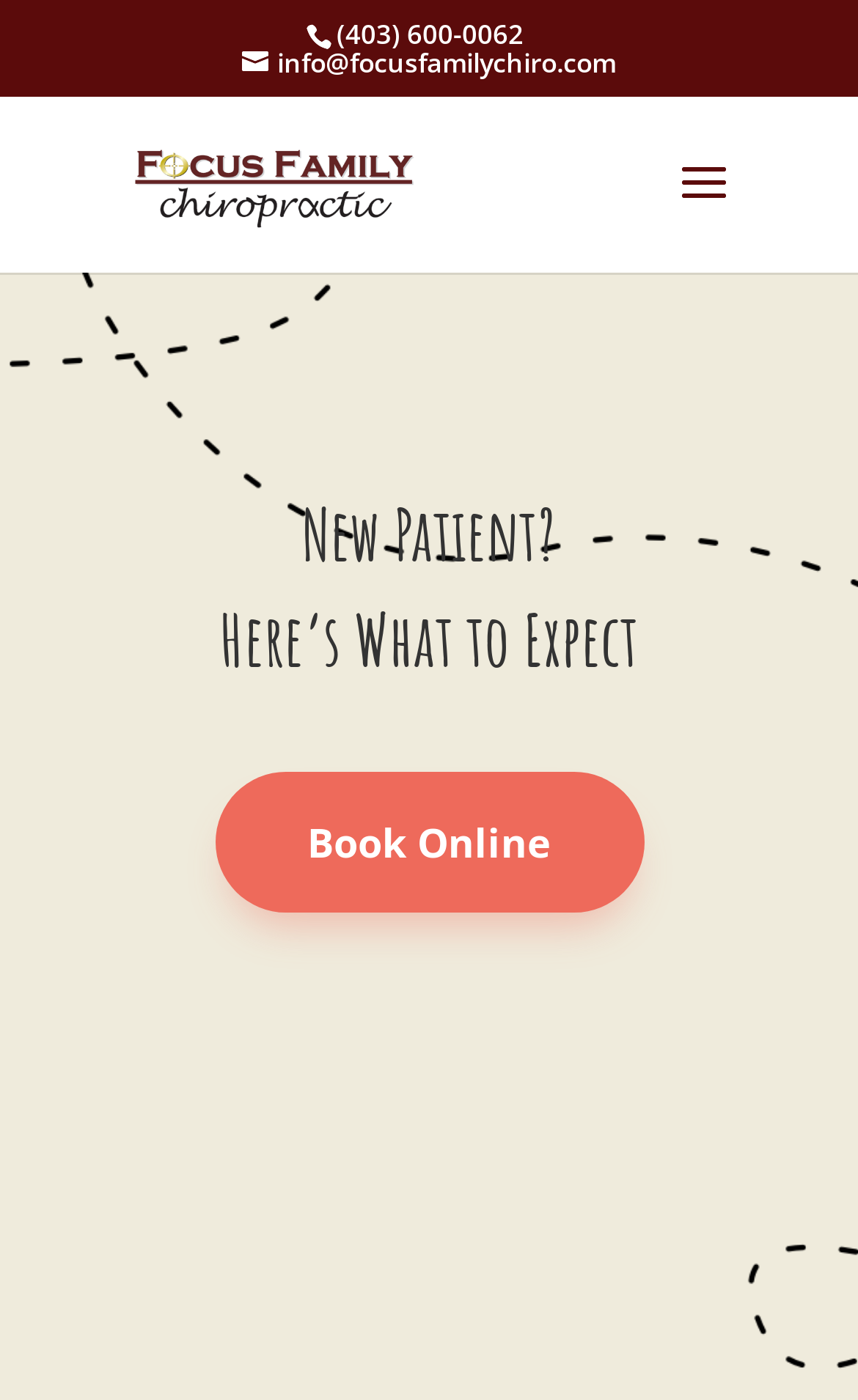For the following element description, predict the bounding box coordinates in the format (top-left x, top-left y, bottom-right x, bottom-right y). All values should be floating point numbers between 0 and 1. Description: alt="Focus Family Chiropractic"

[0.149, 0.114, 0.489, 0.144]